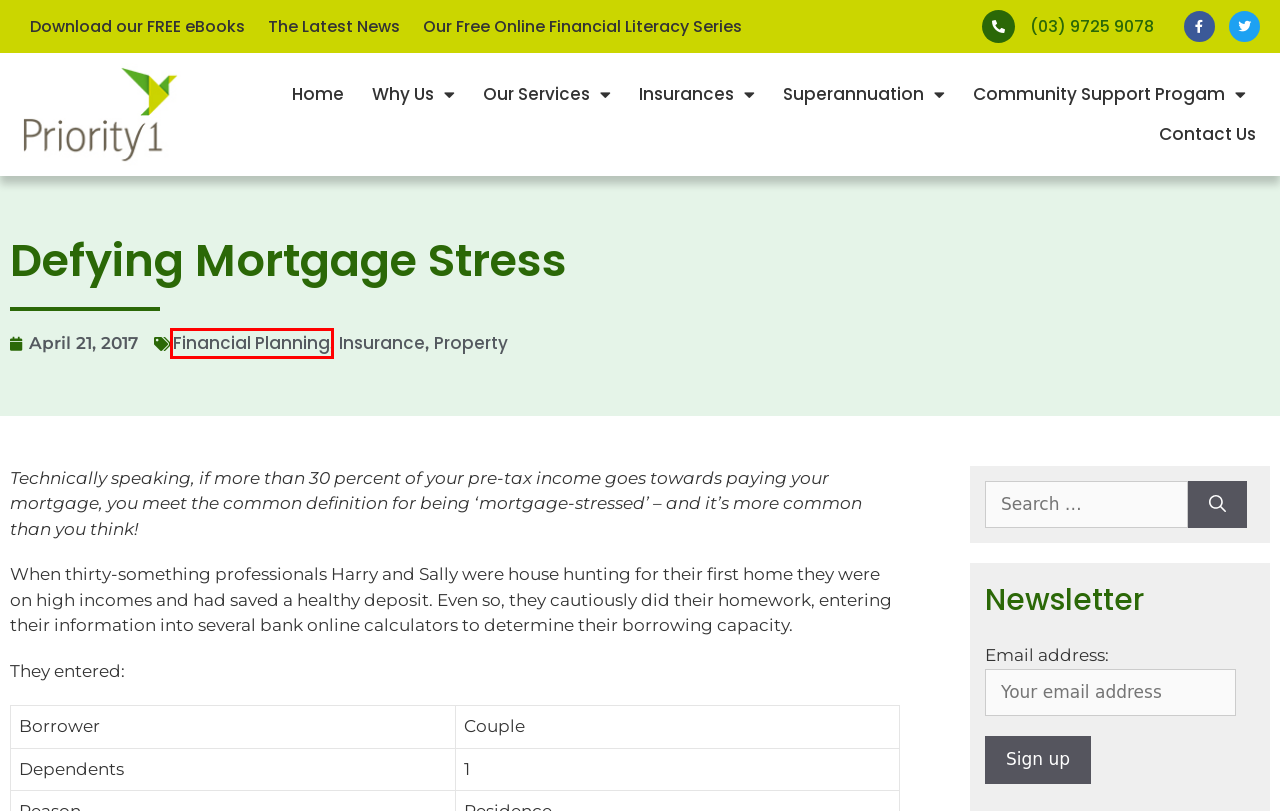Examine the screenshot of a webpage with a red bounding box around a UI element. Your task is to identify the webpage description that best corresponds to the new webpage after clicking the specified element. The given options are:
A. Get ready for June 30 – NOW! | Priority1 Wealth Management
B. Priority1 eBook Five Key Components of Financial Independence
C. Property Articles | Priority1 Wealth Management
D. Independent Financial Advisors & Financial Planners Melbourne
E. Insurance Articles | Priority1 Wealth Management
F. Financial Planning Articles | Priority1 Wealth Management
G. Our Financial Literacy Series | Priority1 Wealth Management
H. Contact Priority1 Wealth Management Group Croydon

F